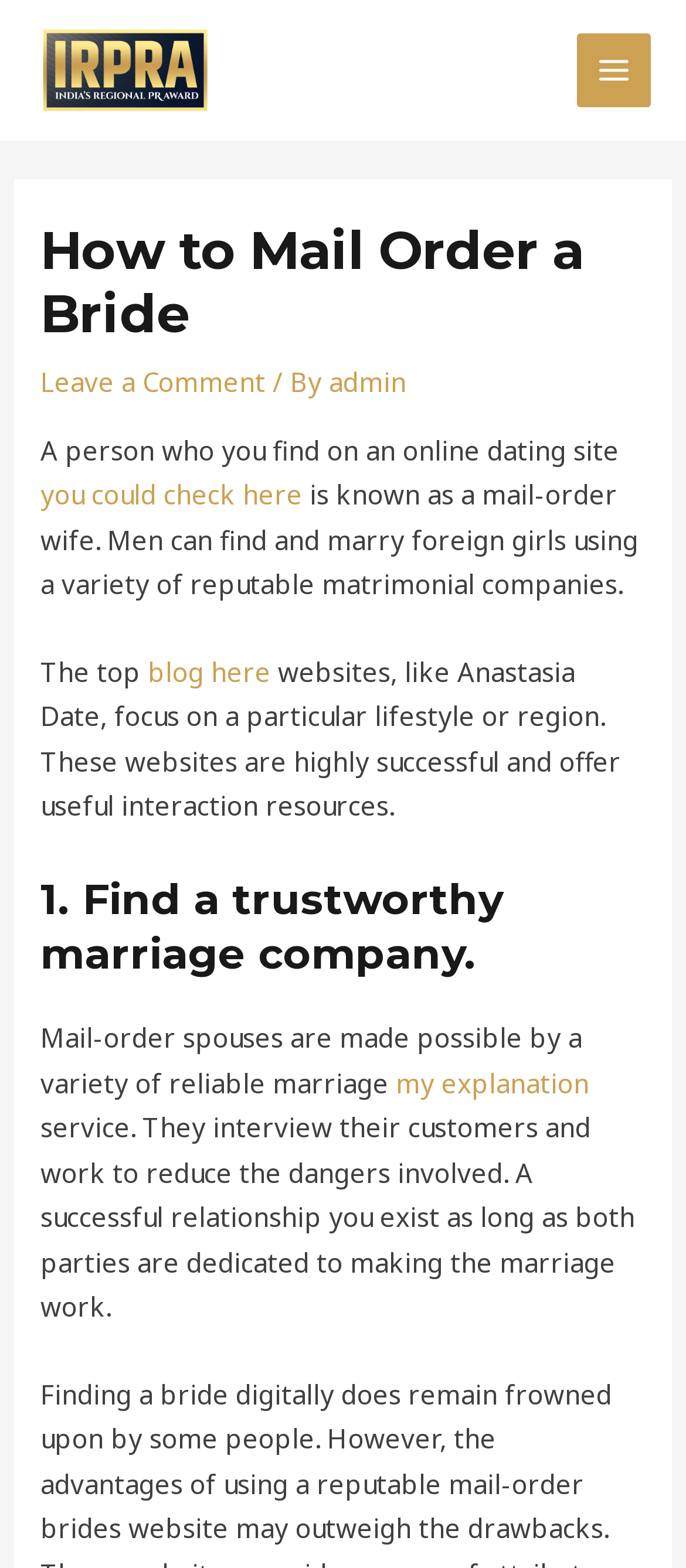What is the purpose of Anastasia Date?
Using the details from the image, give an elaborate explanation to answer the question.

The webpage mentions that Anastasia Date is one of the top websites that focus on a particular lifestyle or region, providing useful interaction resources for men to find and marry foreign girls.